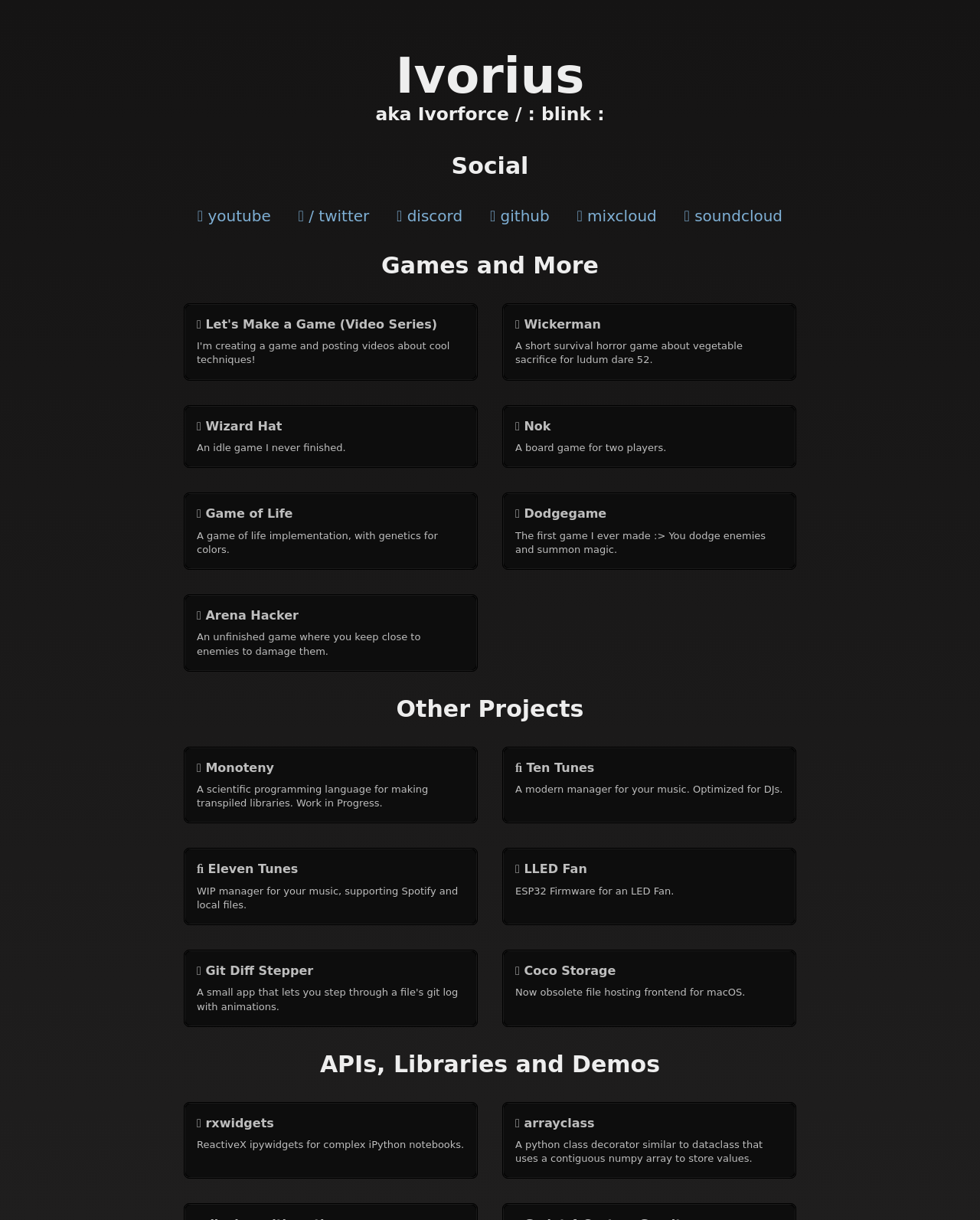Can you find the bounding box coordinates of the area I should click to execute the following instruction: "Contact the editorial board"?

None